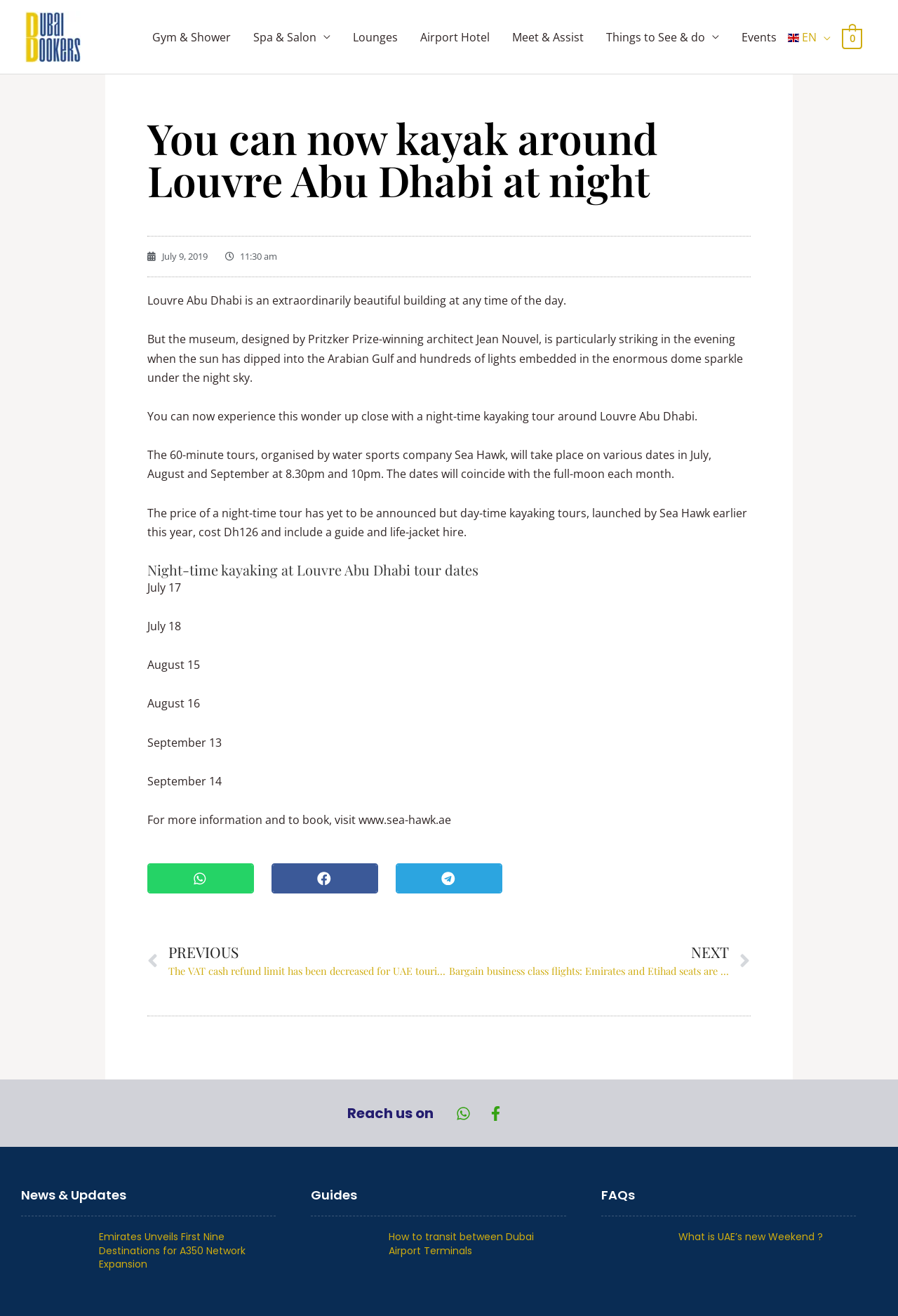Please specify the coordinates of the bounding box for the element that should be clicked to carry out this instruction: "Check the 'News & Updates' section". The coordinates must be four float numbers between 0 and 1, formatted as [left, top, right, bottom].

[0.023, 0.904, 0.307, 0.913]